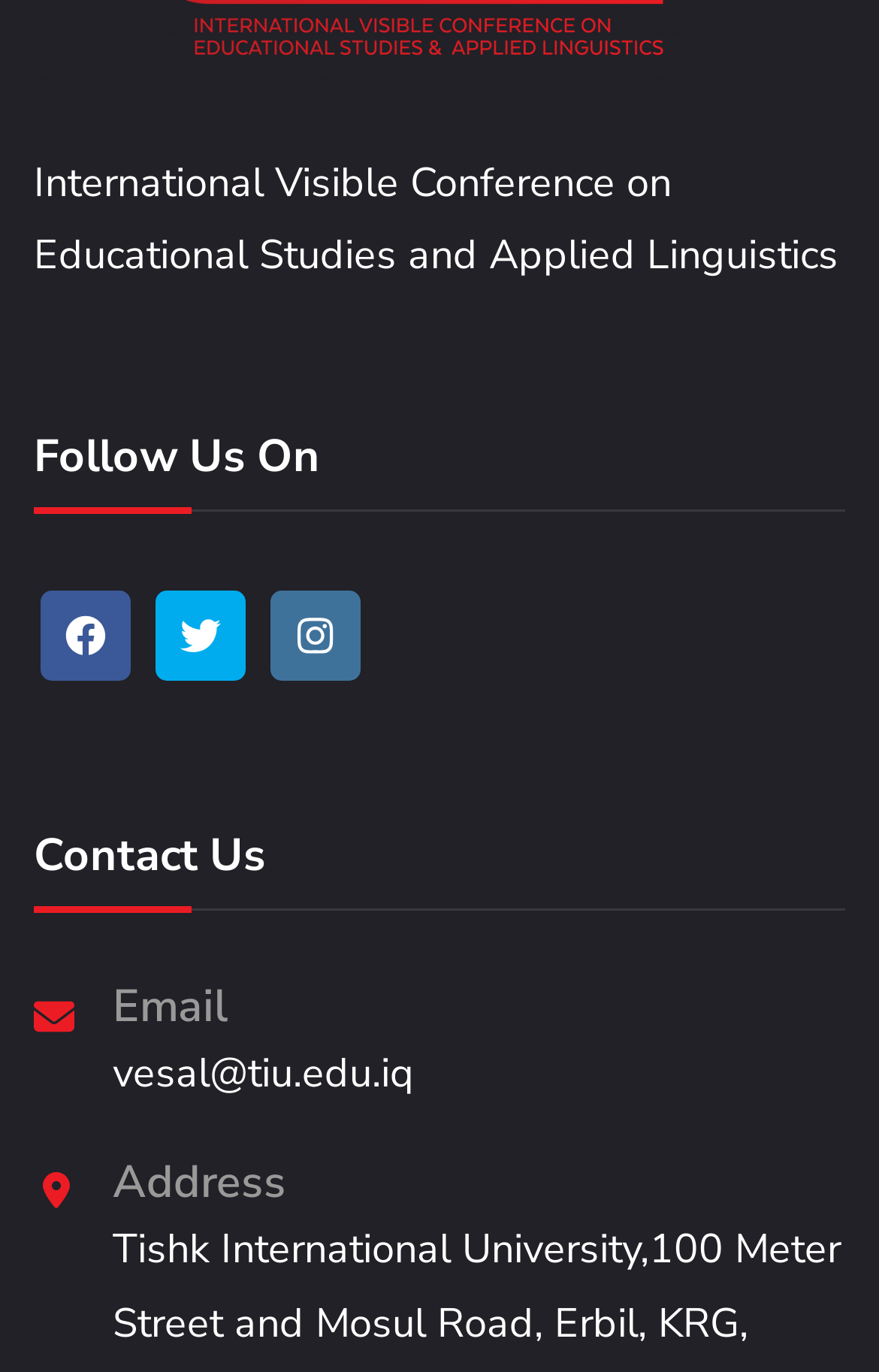What is the email address provided?
Examine the image closely and answer the question with as much detail as possible.

The email address can be found in the link element below the 'Contact Us' heading, which reads 'vesal@tiu.edu.iq'.